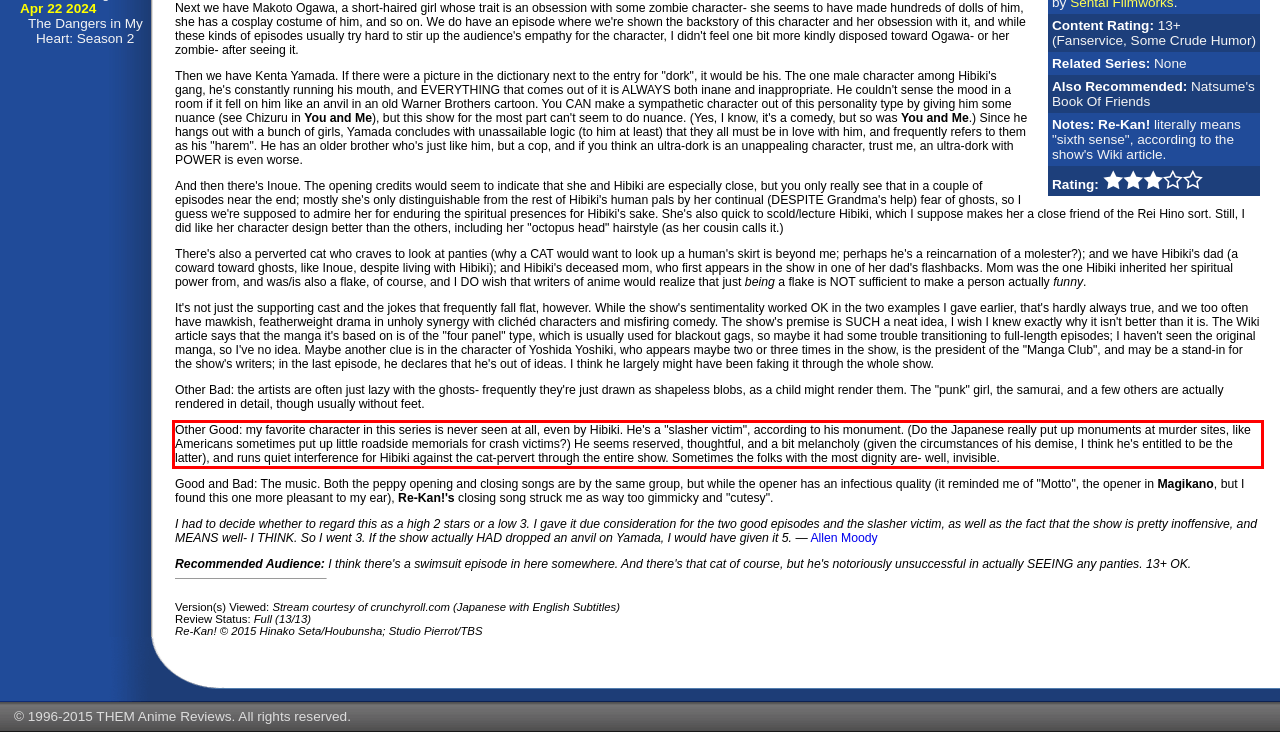From the provided screenshot, extract the text content that is enclosed within the red bounding box.

Other Good: my favorite character in this series is never seen at all, even by Hibiki. He's a "slasher victim", according to his monument. (Do the Japanese really put up monuments at murder sites, like Americans sometimes put up little roadside memorials for crash victims?) He seems reserved, thoughtful, and a bit melancholy (given the circumstances of his demise, I think he's entitled to be the latter), and runs quiet interference for Hibiki against the cat-pervert through the entire show. Sometimes the folks with the most dignity are- well, invisible.